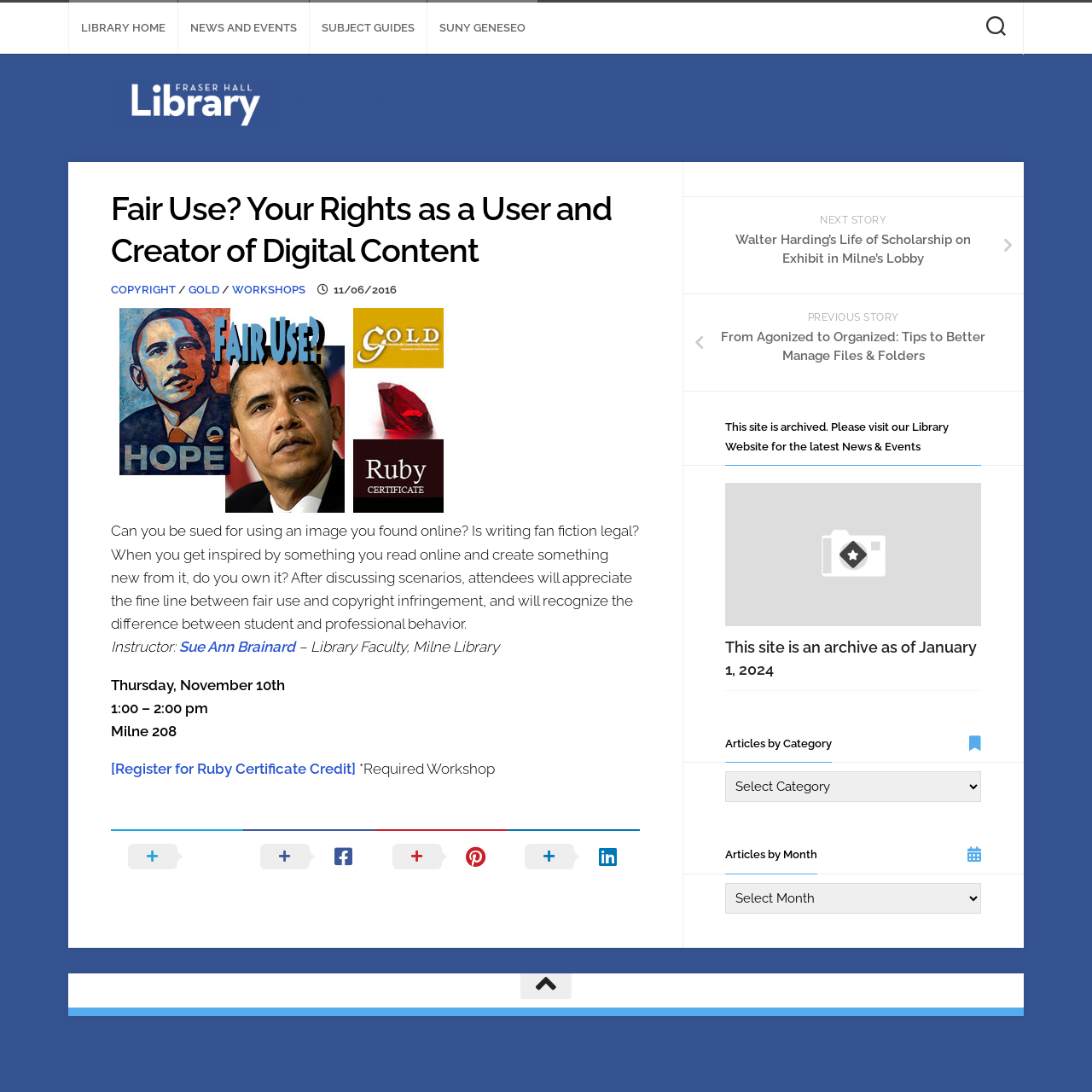What is the date of the workshop?
Using the details shown in the screenshot, provide a comprehensive answer to the question.

I determined the date of the workshop by looking at the text 'Thursday, November 10th' which is located in the workshop details section.